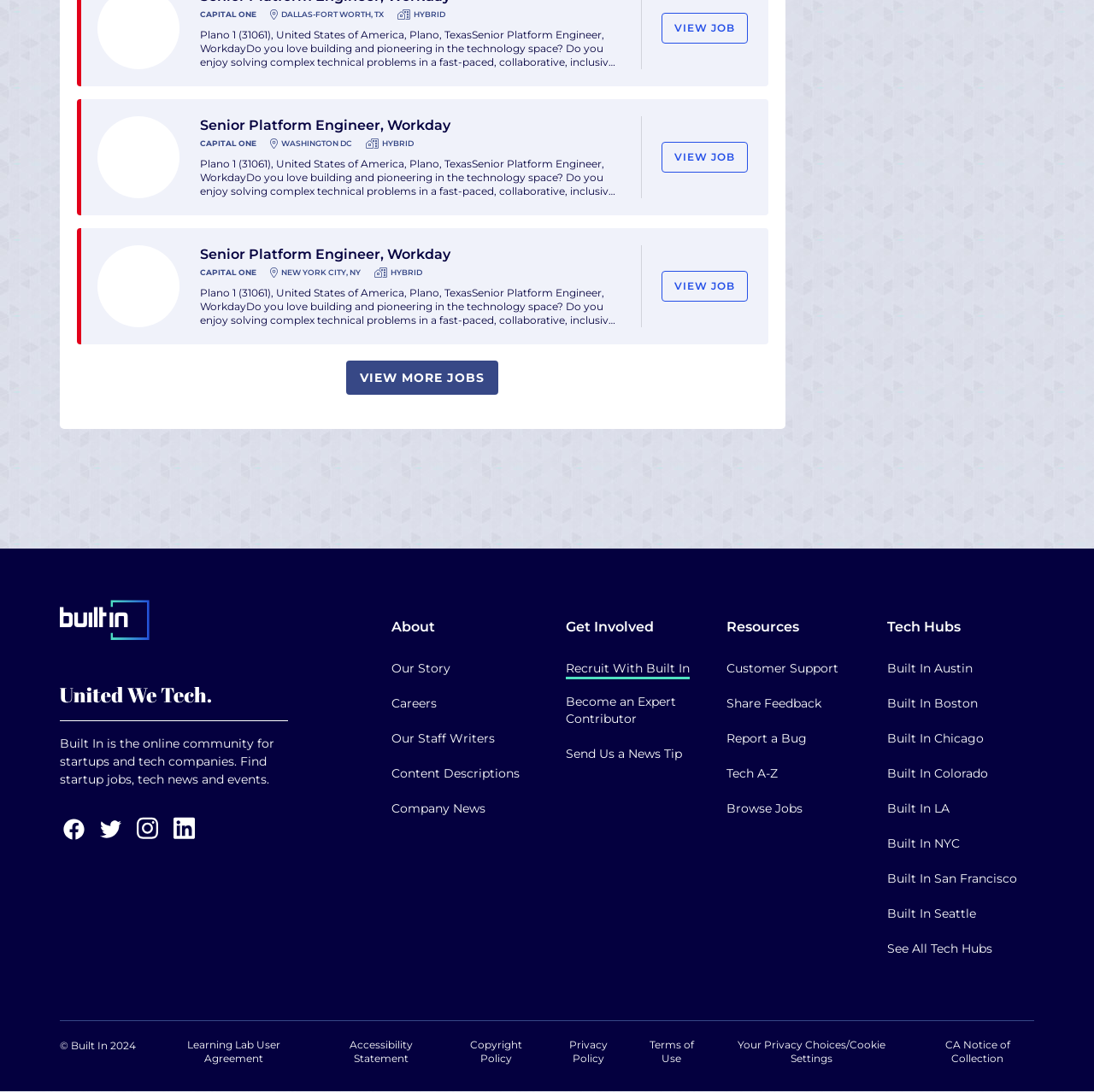Please specify the bounding box coordinates of the element that should be clicked to execute the given instruction: 'Click on 'email us''. Ensure the coordinates are four float numbers between 0 and 1, expressed as [left, top, right, bottom].

None